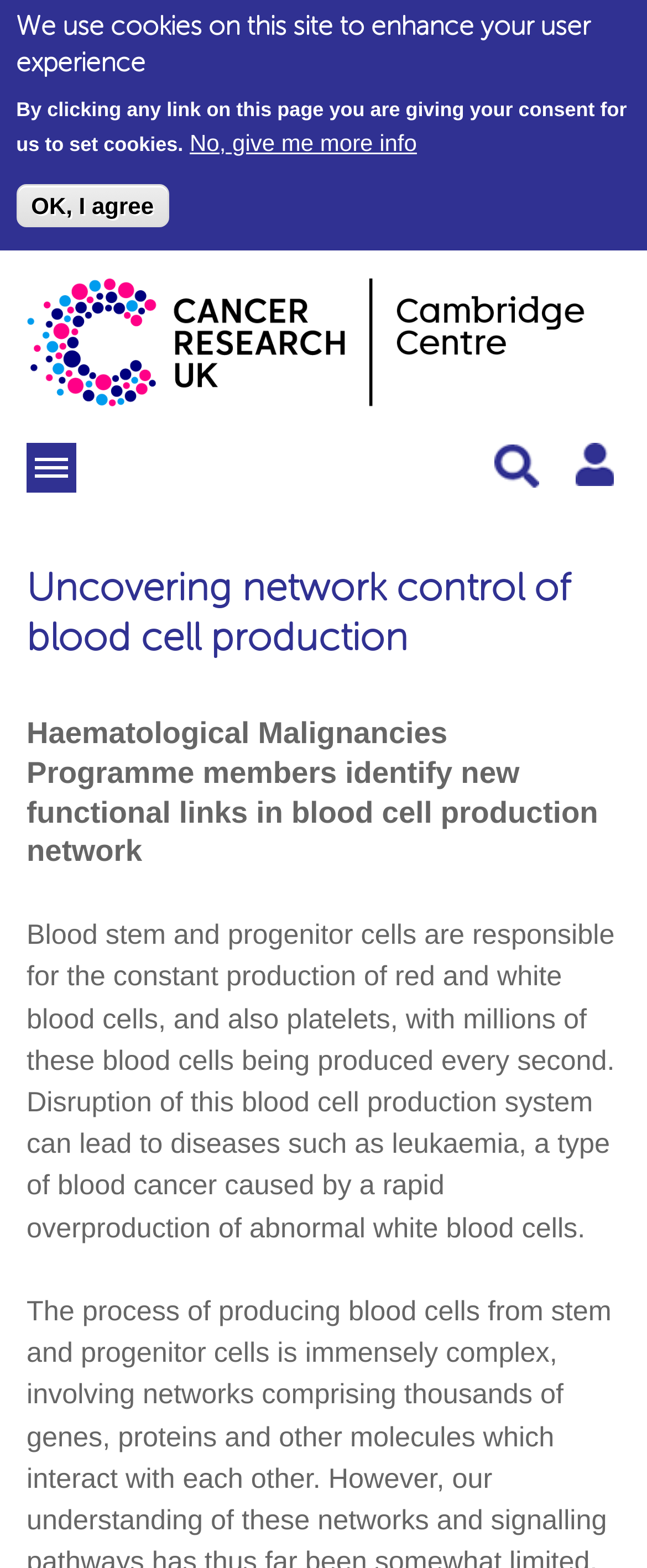Create a detailed narrative describing the layout and content of the webpage.

The webpage is about blood cell production, specifically the research on uncovering network control of blood cell production. At the top, there is a notification about cookies, with a heading and a static text explaining the use of cookies on the site. Below this notification, there are two buttons, "No, give me more info" and "OK, I agree", allowing users to choose their preference.

On the top-left corner, there is a link to jump to navigation, and next to it, the CRUK Cambridge Centre logo is displayed. A toggle menu button is located on the top-right corner, and adjacent to it, there is a link to log in or sign up, accompanied by a small image.

A search form is positioned on the top-right side, consisting of a heading, a search bar, and a search button with a small image. Below the search form, the main content of the webpage begins, with a heading that reads "Uncovering network control of blood cell production". This is followed by a static text that summarizes the research, mentioning the identification of new functional links in blood cell production networks by the Haematological Malignancies Programme members.

Further down, there is a longer static text that explains the role of blood stem and progenitor cells in producing red and white blood cells, as well as platelets, and how disruptions in this system can lead to diseases like leukaemia.